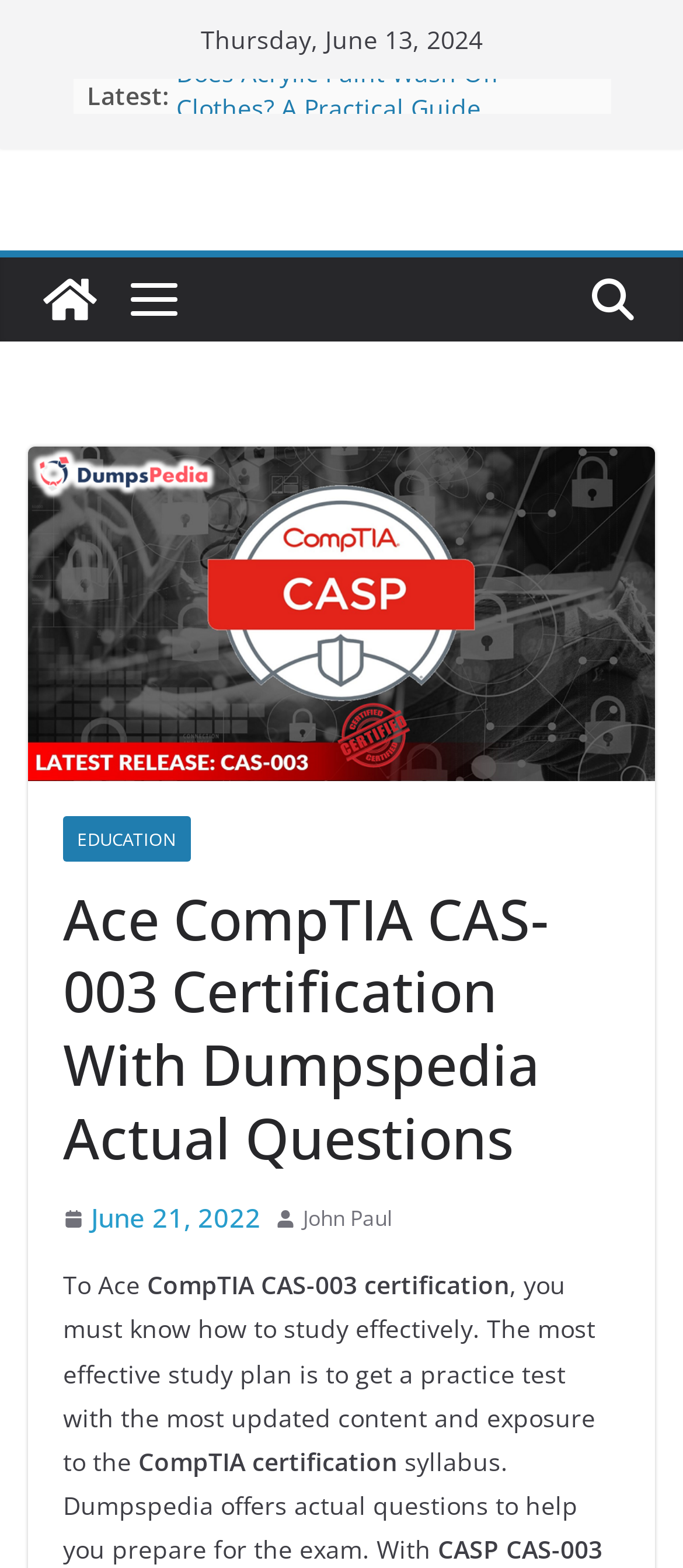Provide a brief response using a word or short phrase to this question:
What is the purpose of Dumpspedia according to the webpage?

To help prepare for the exam